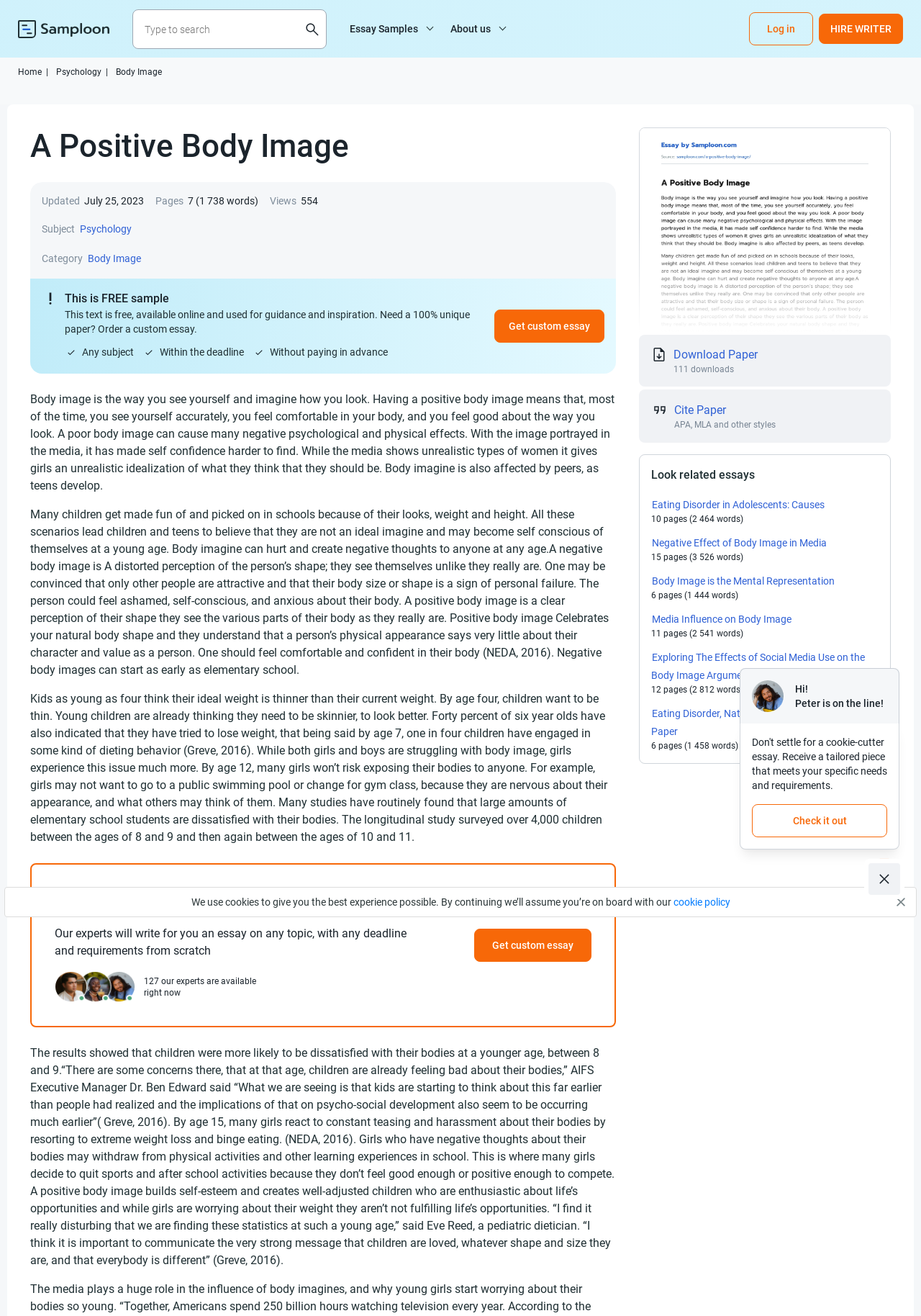Locate the bounding box coordinates for the element described below: "About us". The coordinates must be four float values between 0 and 1, formatted as [left, top, right, bottom].

[0.477, 0.0, 0.556, 0.044]